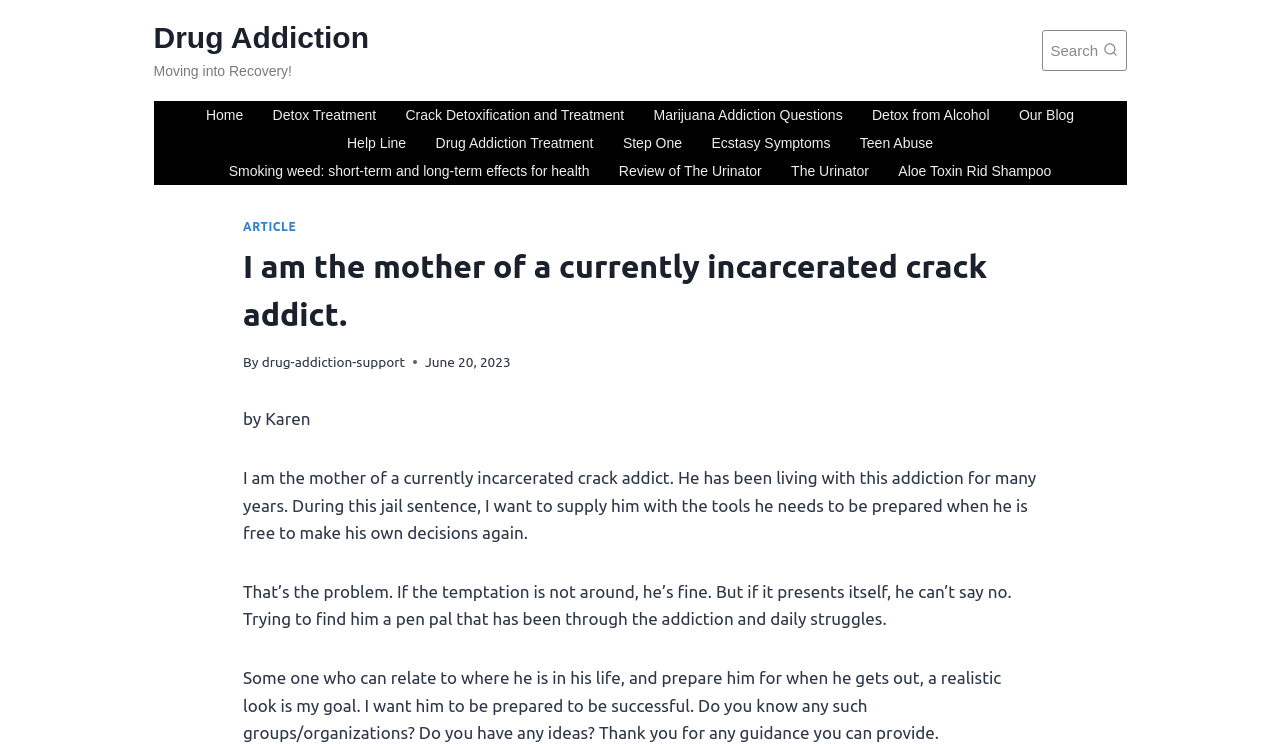Given the element description "Teen Abuse", identify the bounding box of the corresponding UI element.

[0.66, 0.173, 0.74, 0.211]